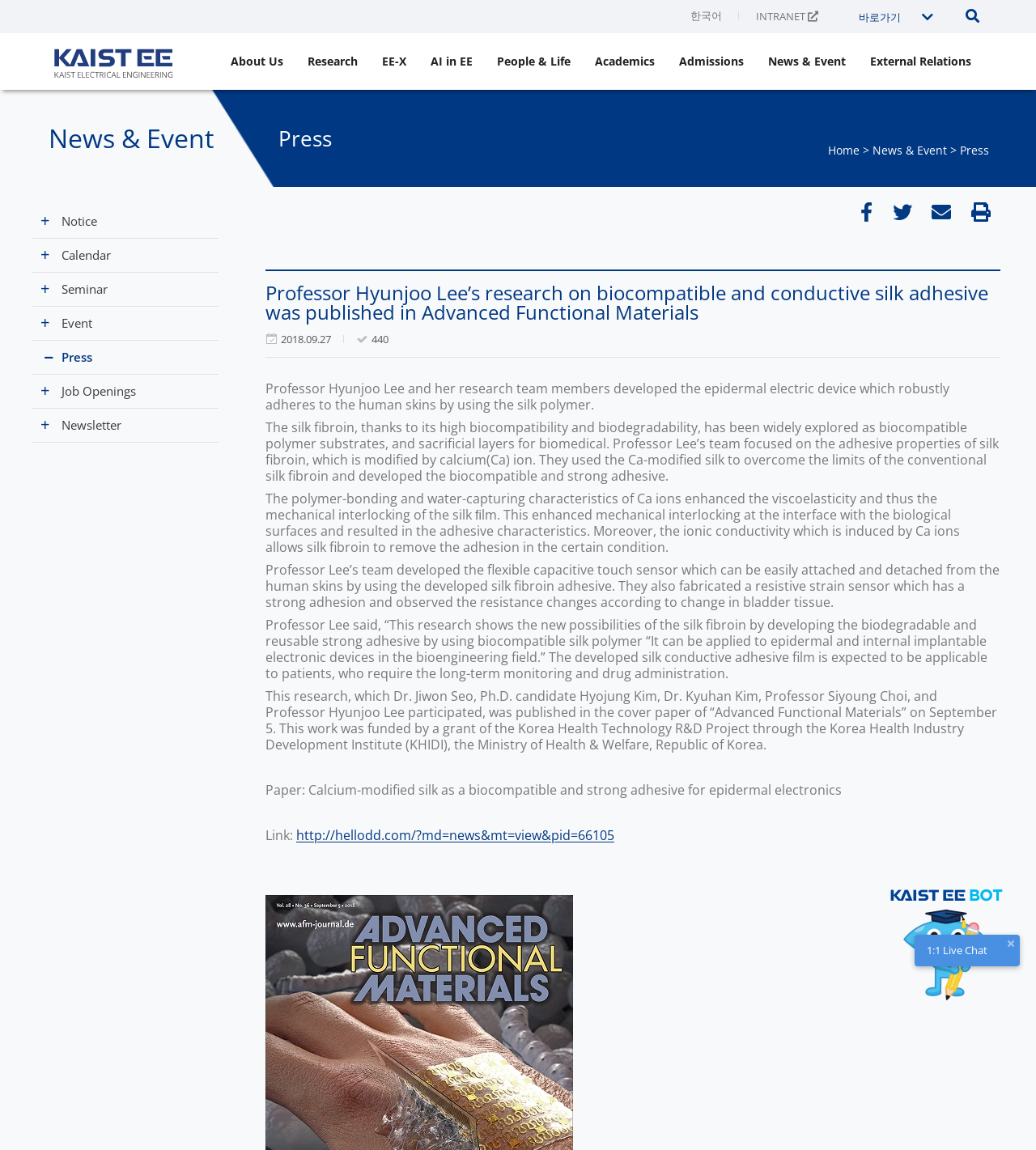Pinpoint the bounding box coordinates of the clickable element needed to complete the instruction: "Click the '1:1 Live Chat' button". The coordinates should be provided as four float numbers between 0 and 1: [left, top, right, bottom].

[0.895, 0.819, 0.971, 0.833]